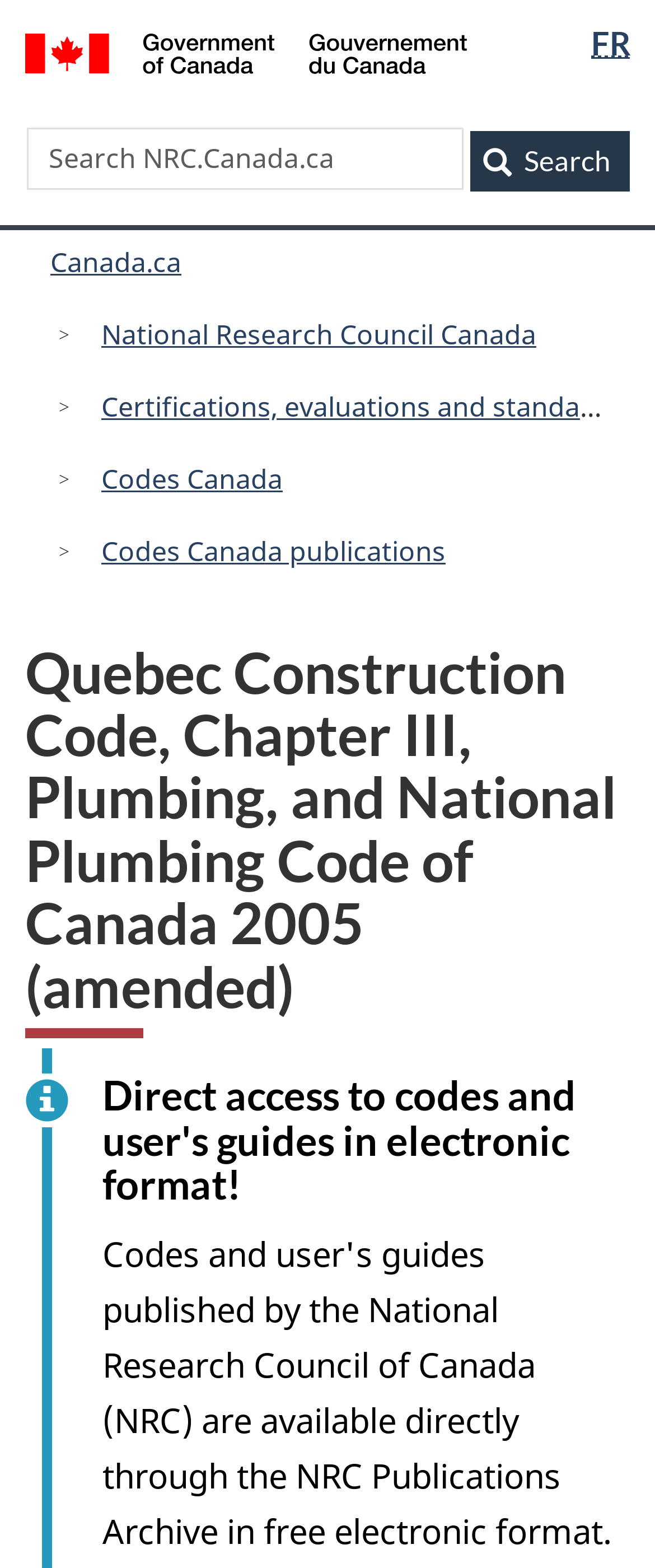Please extract the webpage's main title and generate its text content.

Quebec Construction Code, Chapter III, Plumbing, and National Plumbing Code of Canada 2005 (amended)